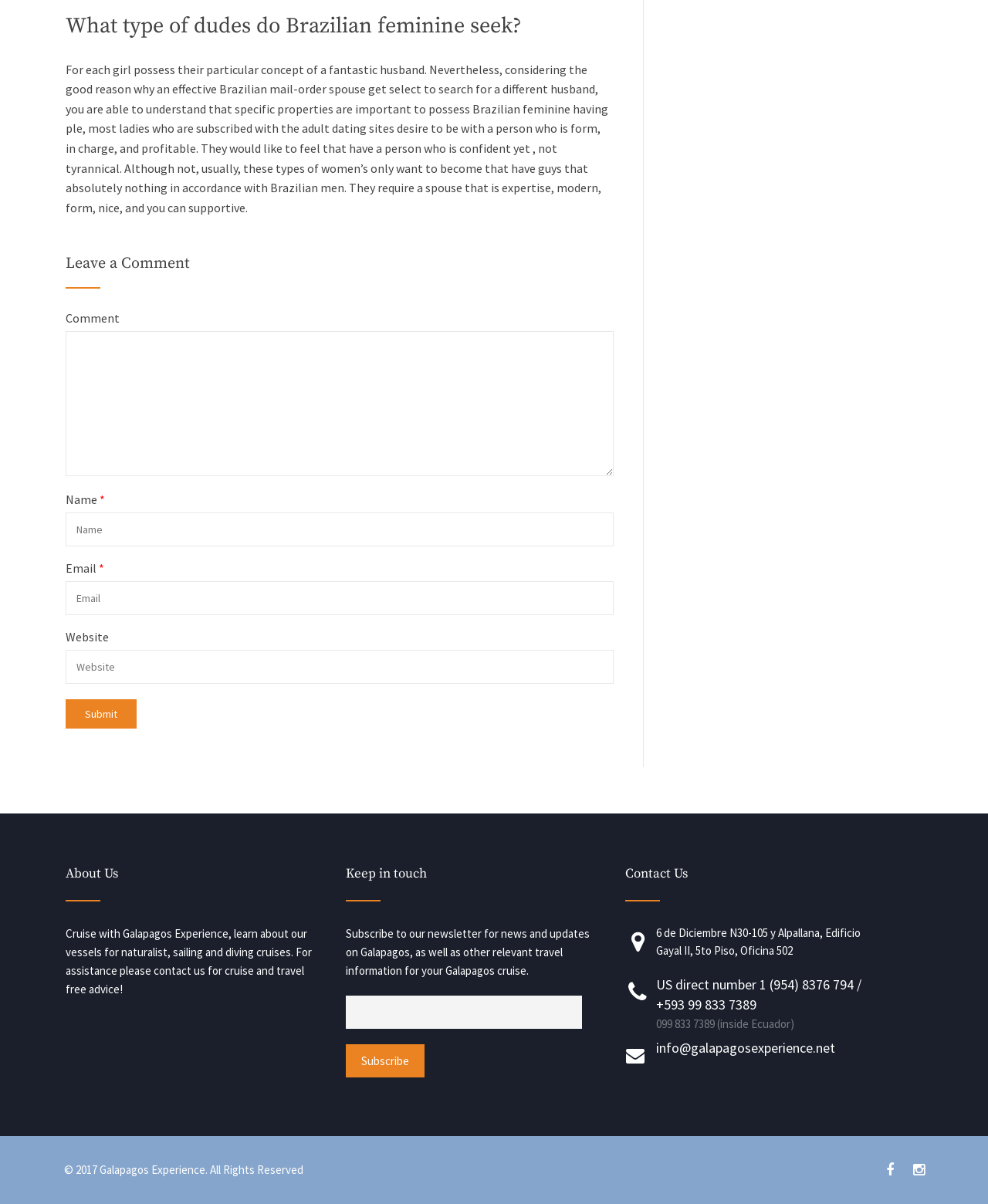What type of men do Brazilian women seek?
Answer the question with as much detail as you can, using the image as a reference.

Based on the webpage content, it is mentioned that Brazilian women seek men who are form, in charge, and profitable. This information is provided in the first paragraph of the webpage.